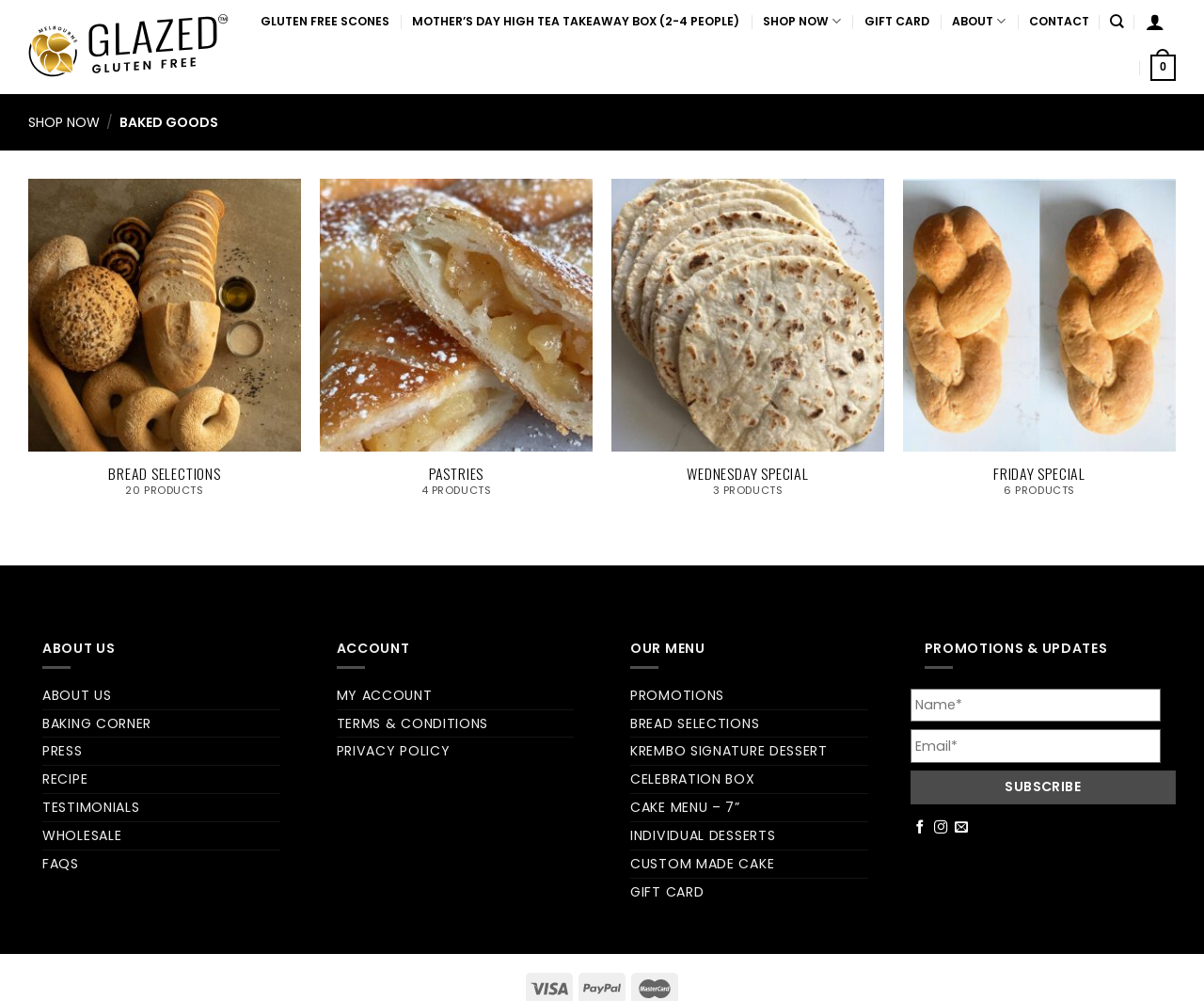Please identify the bounding box coordinates of the area I need to click to accomplish the following instruction: "Subscribe to promotions and updates".

[0.756, 0.77, 0.977, 0.804]